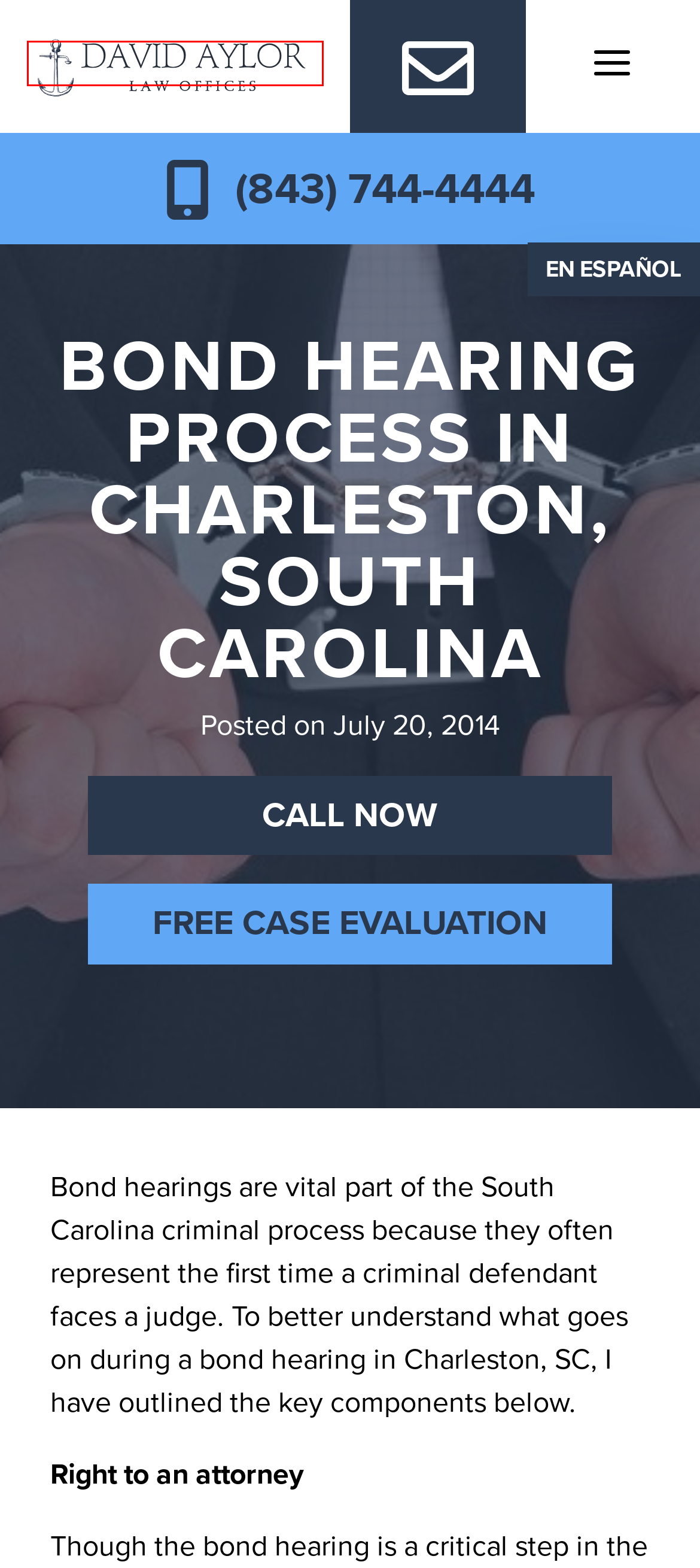Given a webpage screenshot with a UI element marked by a red bounding box, choose the description that best corresponds to the new webpage that will appear after clicking the element. The candidates are:
A. Myrtle Beach Law Office - David Aylor Law Offices
B. Walterboro Law Office - David Aylor Law Offices
C. Greenville Law Office - David Aylor Law Offices
D. South Carolina Personal Injury Lawyer | David Aylor Law Offices
E. North Charleston SC Law Office | David Aylor Law Offices
F. Criminal Defense Attorney Charleston SC | Call 843-744-4444 - David Aylor
G. Summerville Law Office - David Aylor
H. Charleston Law Office - David Aylor Law Offices

D